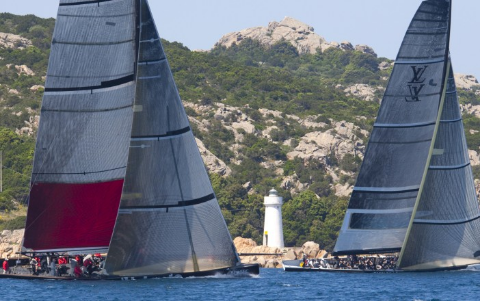What is the purpose of the lighthouse?
Carefully analyze the image and provide a thorough answer to the question.

According to the caption, the lighthouse 'symbolizes guidance and safety amidst the excitement of the race', implying that its purpose is to provide guidance and ensure safety during the competition.